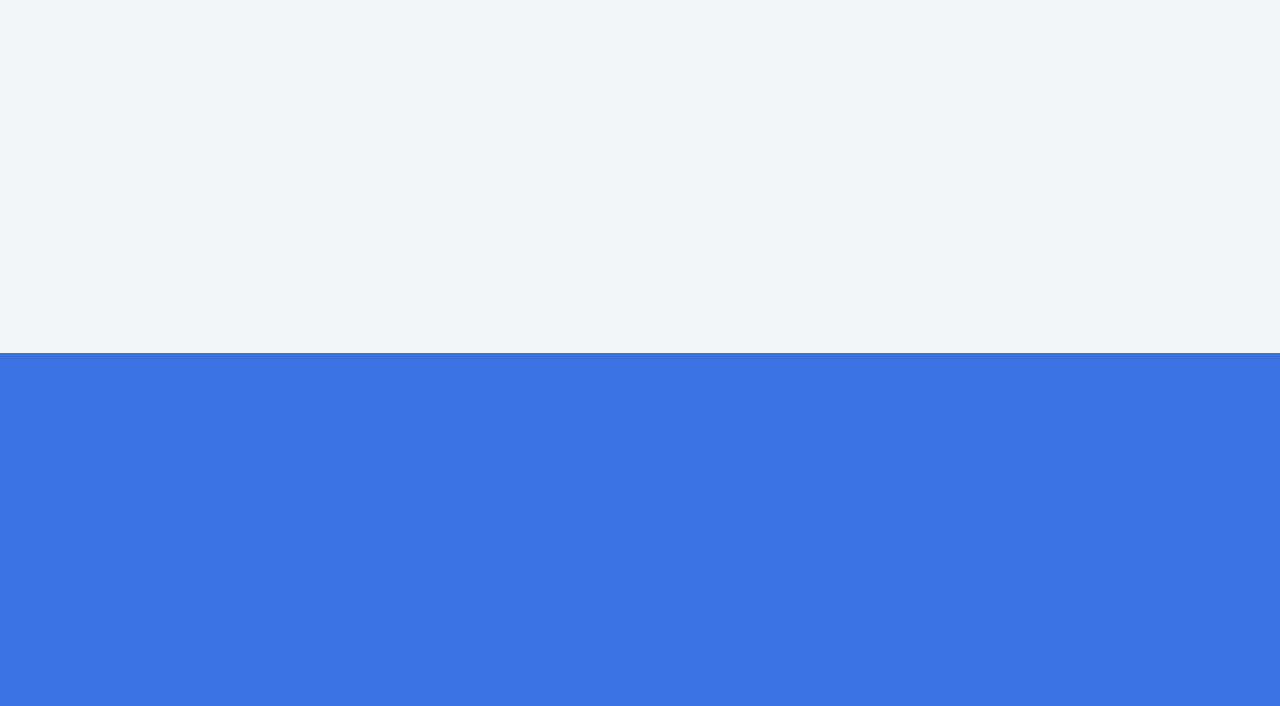Respond with a single word or phrase to the following question: How many buttons are there on this webpage?

5